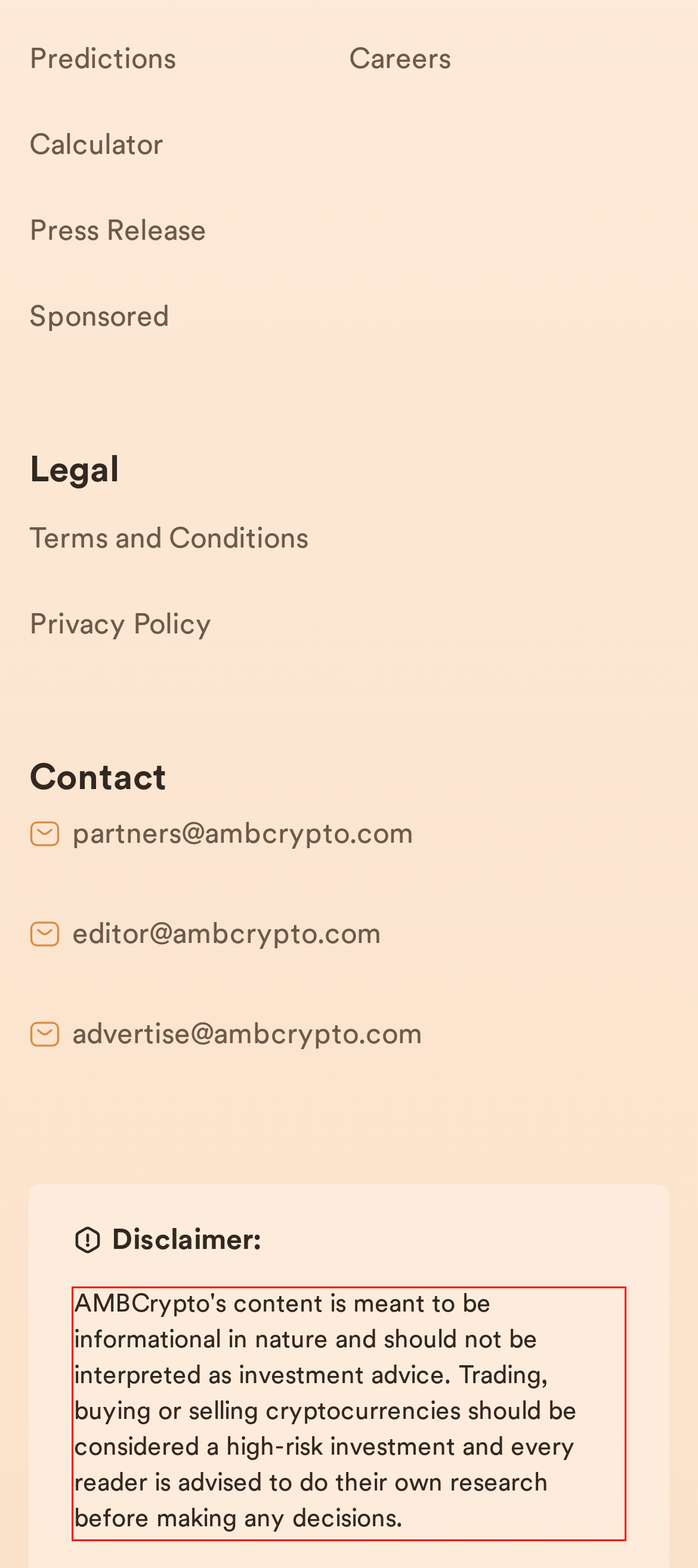You are provided with a screenshot of a webpage that includes a UI element enclosed in a red rectangle. Extract the text content inside this red rectangle.

AMBCrypto's content is meant to be informational in nature and should not be interpreted as investment advice. Trading, buying or selling cryptocurrencies should be considered a high-risk investment and every reader is advised to do their own research before making any decisions.